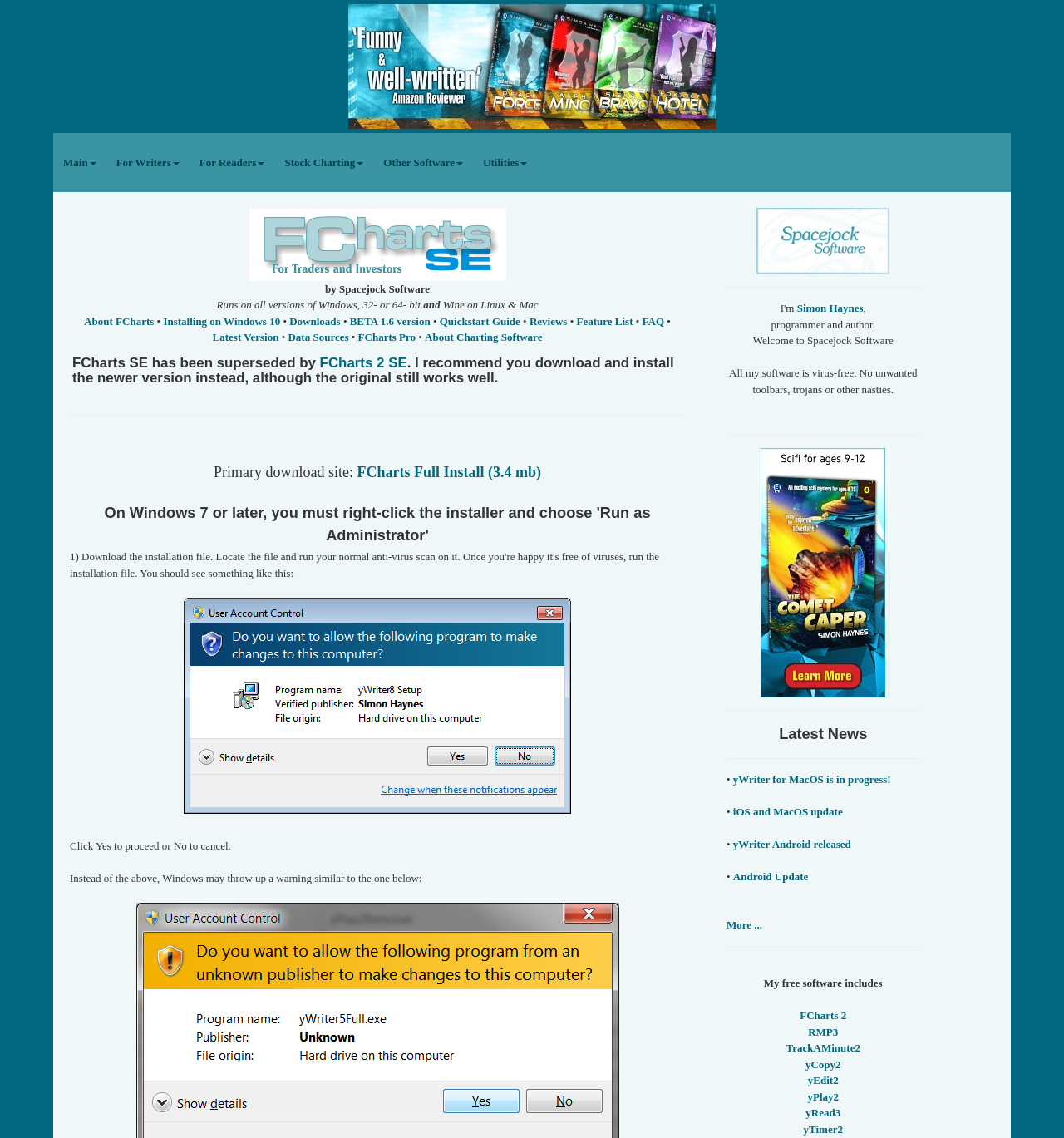Please determine the bounding box coordinates of the element to click on in order to accomplish the following task: "Learn more about FCharts 2 SE". Ensure the coordinates are four float numbers ranging from 0 to 1, i.e., [left, top, right, bottom].

[0.3, 0.312, 0.383, 0.325]